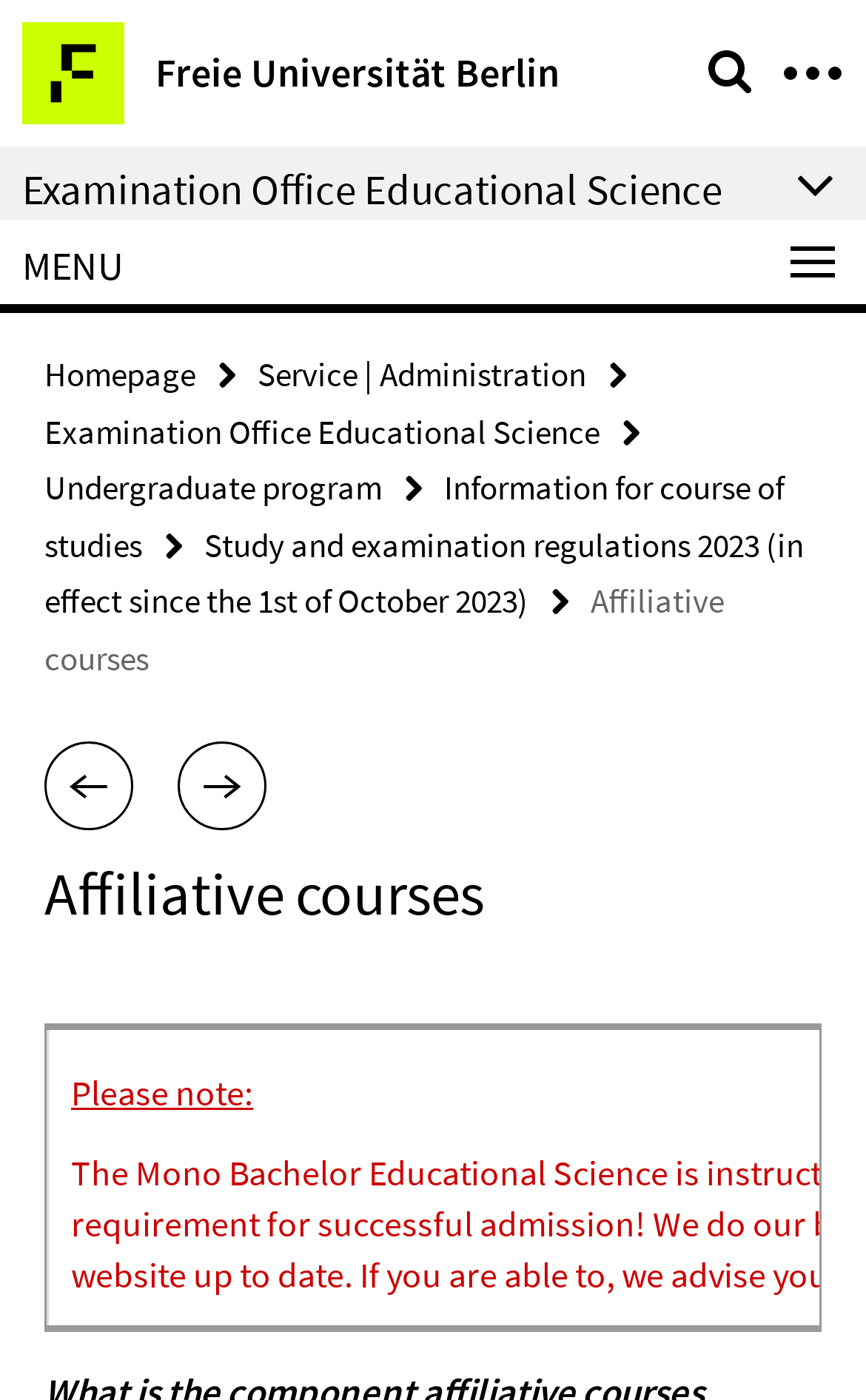Provide an in-depth description of the elements and layout of the webpage.

The webpage appears to be a university webpage, specifically from the Department of Education and Psychology at Freie Universität Berlin. At the top left, there is a link to the university's homepage, accompanied by a small image. Next to it, there is a heading that reads "Service Navigation". 

On the top right, there is a link with no text. Below the top section, there is a prominent heading that reads "Examination Office Educational Science", which is also a link. 

To the right of the "Examination Office Educational Science" heading, there is a menu section with the label "MENU". Below the menu label, there are several links arranged vertically, including "Homepage", "Service | Administration", "Examination Office Educational Science", "Undergraduate program", "Information for course of studies", and "Study and examination regulations 2023 (in effect since the 1st of October 2023)". 

Further down, there is a section with the heading "Affiliative courses", which is also a link. Below this heading, there are two buttons with icons, but no text.